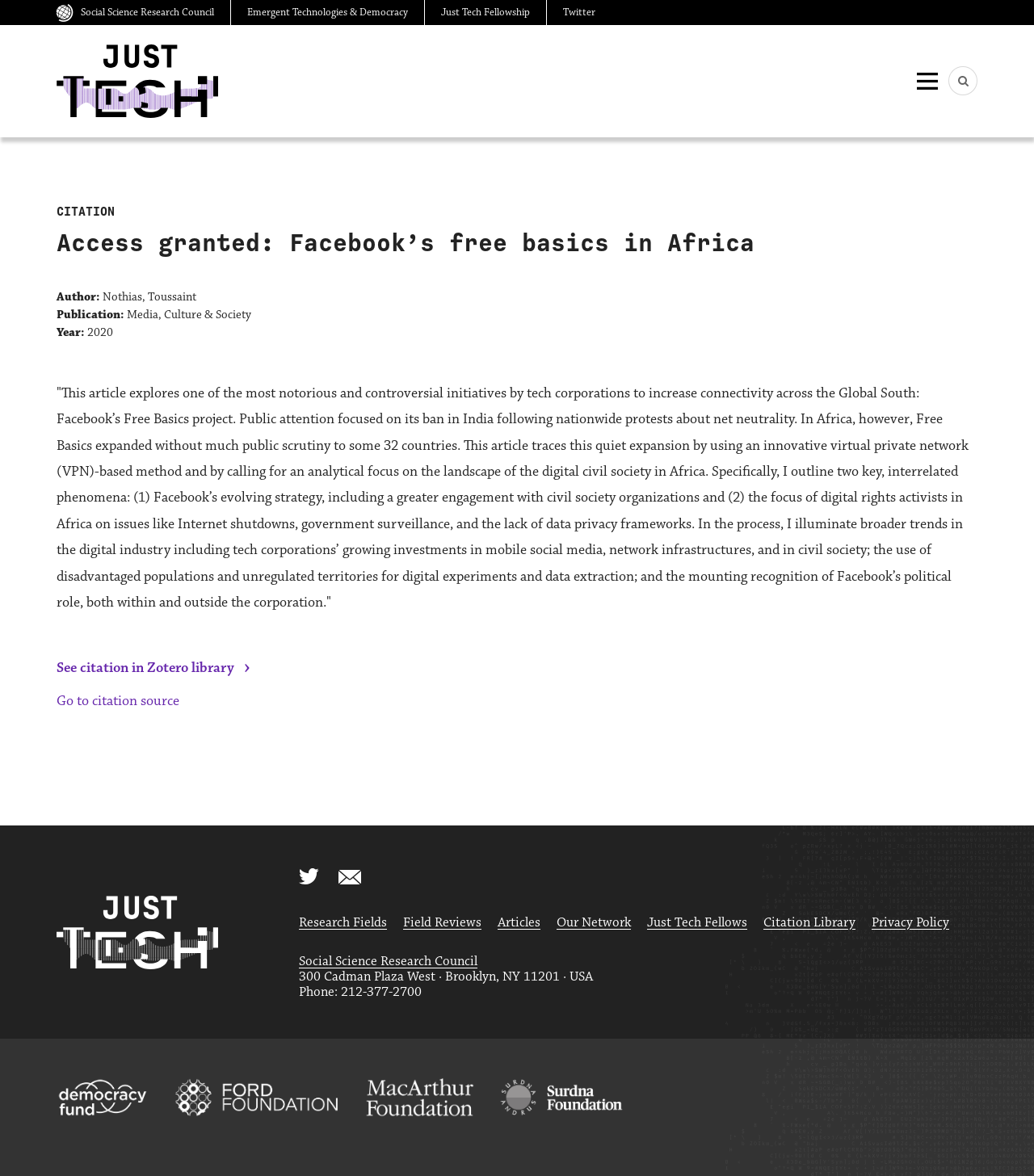Generate a comprehensive description of the contents of the webpage.

This webpage is an article about Facebook's Free Basics project in Africa, with a focus on its quiet expansion across 32 countries. The article explores the digital civil society in Africa, highlighting Facebook's evolving strategy and the concerns of digital rights activists.

At the top of the page, there are several links to organizations such as the Social Science Research Council, Emergent Technologies & Democracy, and Just Tech Fellowship, as well as a Twitter link. Below these links, there is a logo of Just Tech, accompanied by a menu button on the right.

The main content of the page is divided into sections. The first section displays the article's title, "Access granted: Facebook's free basics in Africa," followed by a description list that provides information about the author, publication, and year. Below this, there is a lengthy paragraph that summarizes the article's content.

On the right side of the page, there is a table with a link to see the citation in Zotero library, accompanied by an arrow icon. Below this table, there are several links, including "Go to citation source" and "Just Tech Logo."

Further down the page, there are links to various sections of the website, such as Research Fields, Field Reviews, Articles, Our Network, Just Tech Fellows, Citation Library, and Privacy Policy. These links are arranged horizontally across the page.

At the bottom of the page, there is a section with links to the Social Science Research Council, as well as contact information, including an address and phone number. Below this, there are logos of several organizations, including the Democracy Fund, Ford Foundation, MacArthur Foundation, and Surdna.